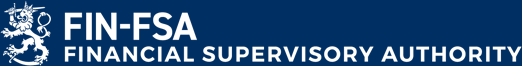Break down the image and describe every detail you can observe.

The image features the logo of the FIN-FSA (Financial Supervisory Authority), presented prominently against a deep blue background. The acronym "FIN-FSA" is displayed in bold white letters, symbolizing the authority's focus on financial oversight and regulation. Below the acronym, in smaller white text, the full title "Financial Supervisory Authority" reinforces the organization's commitment to maintaining financial stability and protecting the interests of investors and the general public. This logo serves as a vital element of the authority's branding, reflecting its role in ensuring the integrity and efficiency of the financial markets.